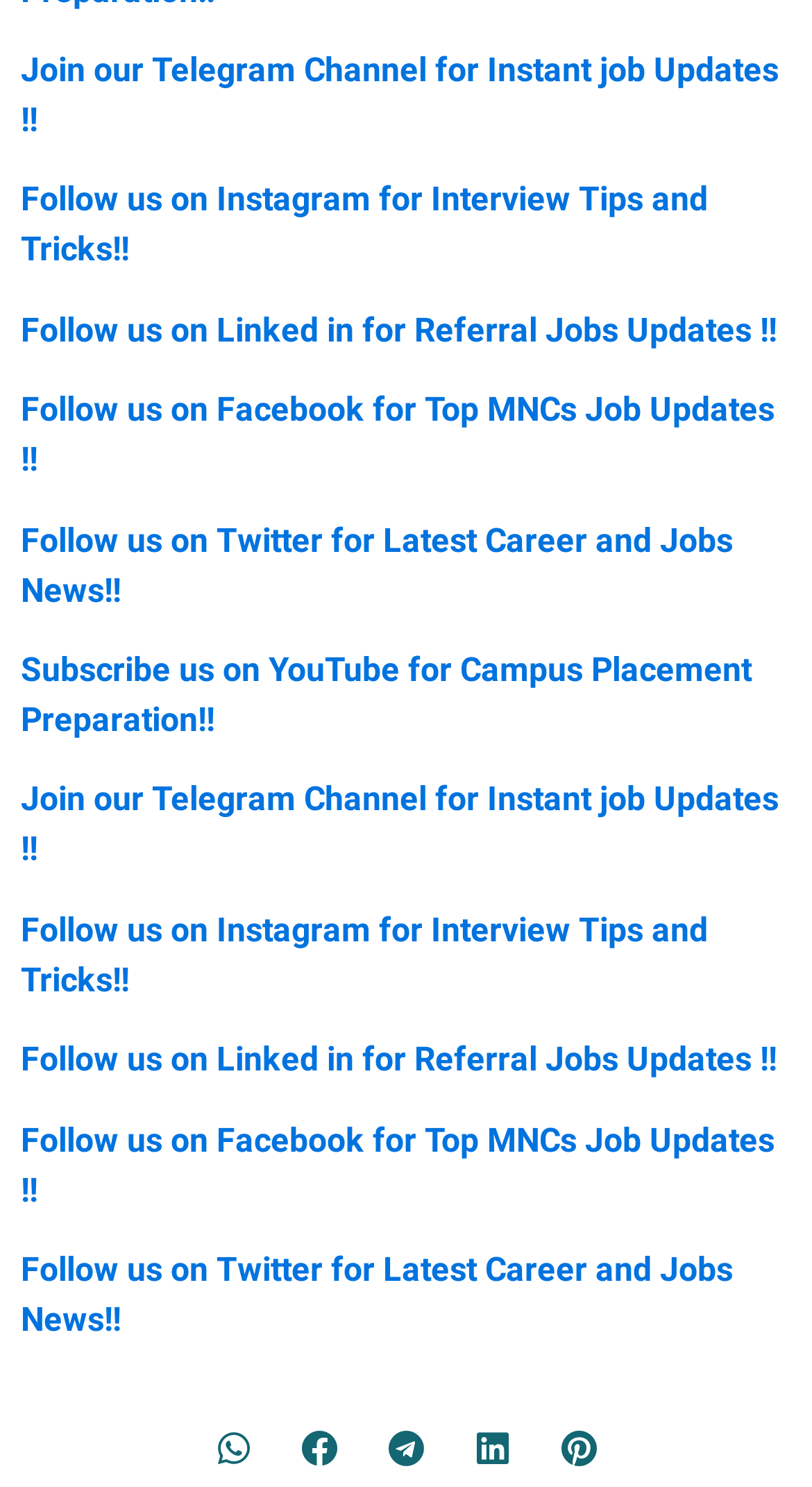Locate the UI element described by aria-label="Share on linkedin" in the provided webpage screenshot. Return the bounding box coordinates in the format (top-left x, top-left y, bottom-right x, bottom-right y), ensuring all values are between 0 and 1.

[0.566, 0.953, 0.647, 0.997]